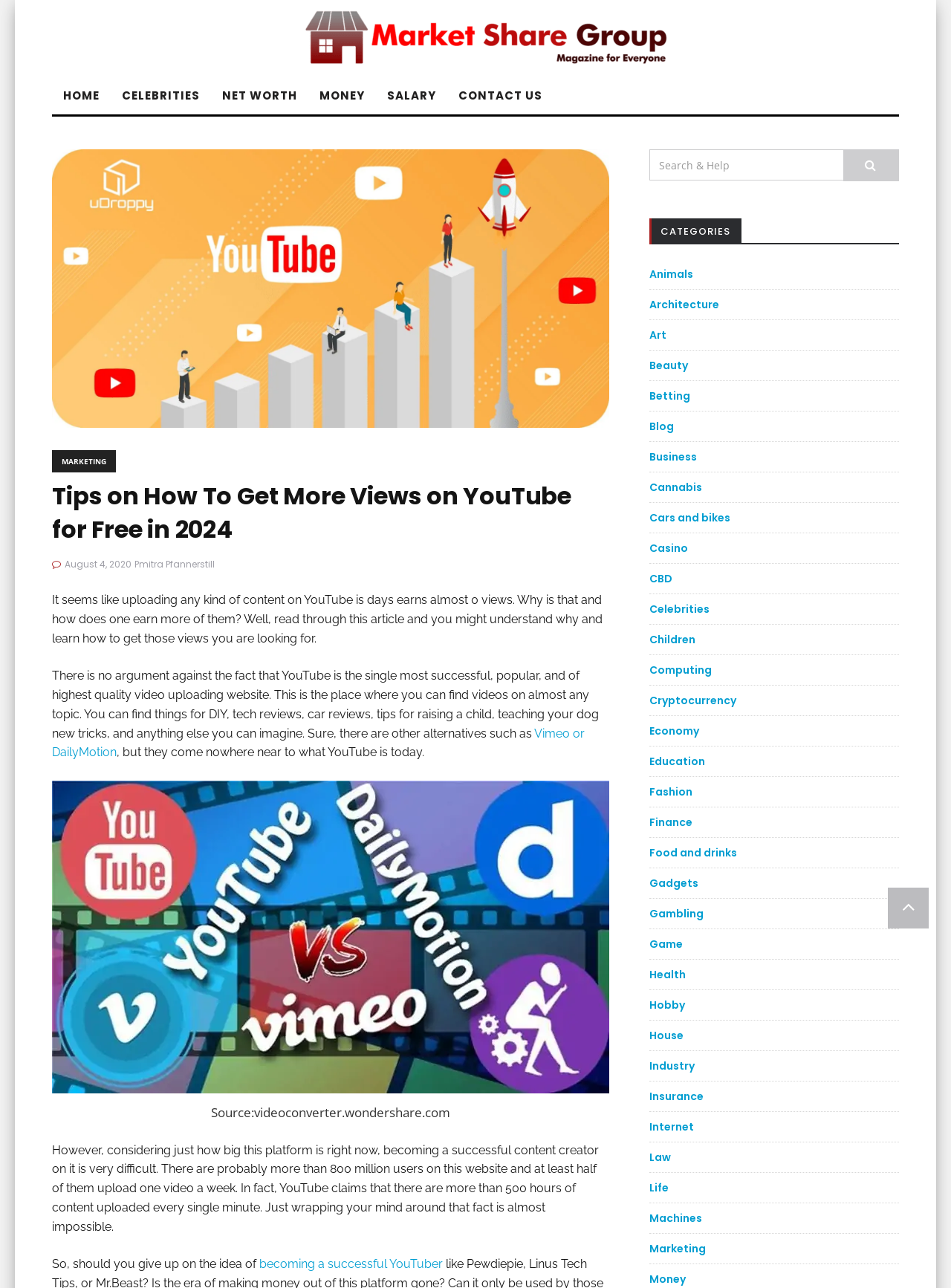Determine the bounding box coordinates (top-left x, top-left y, bottom-right x, bottom-right y) of the UI element described in the following text: becoming a successful YouTuber

[0.273, 0.976, 0.466, 0.987]